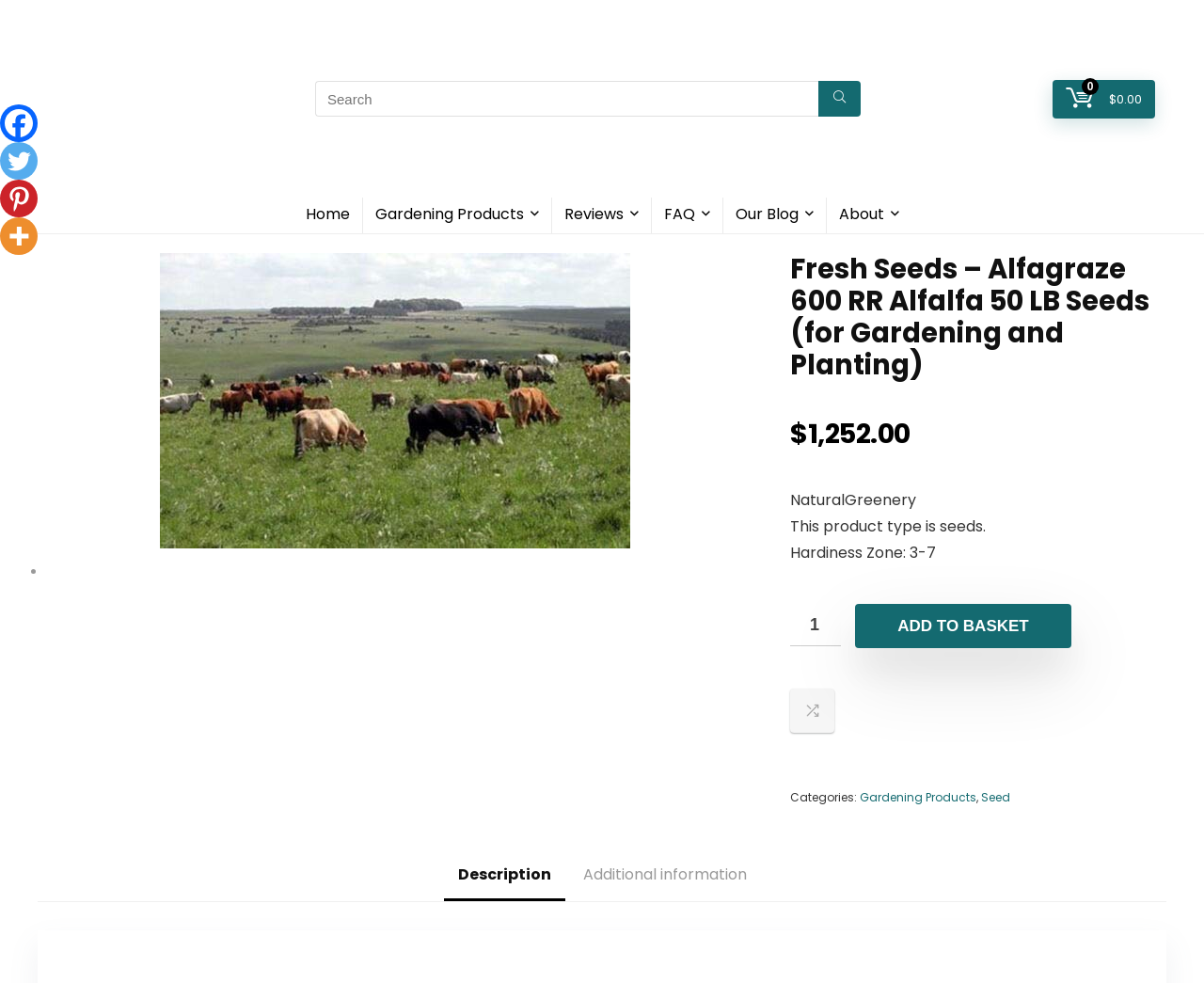Could you specify the bounding box coordinates for the clickable section to complete the following instruction: "Search for products"?

[0.262, 0.082, 0.68, 0.119]